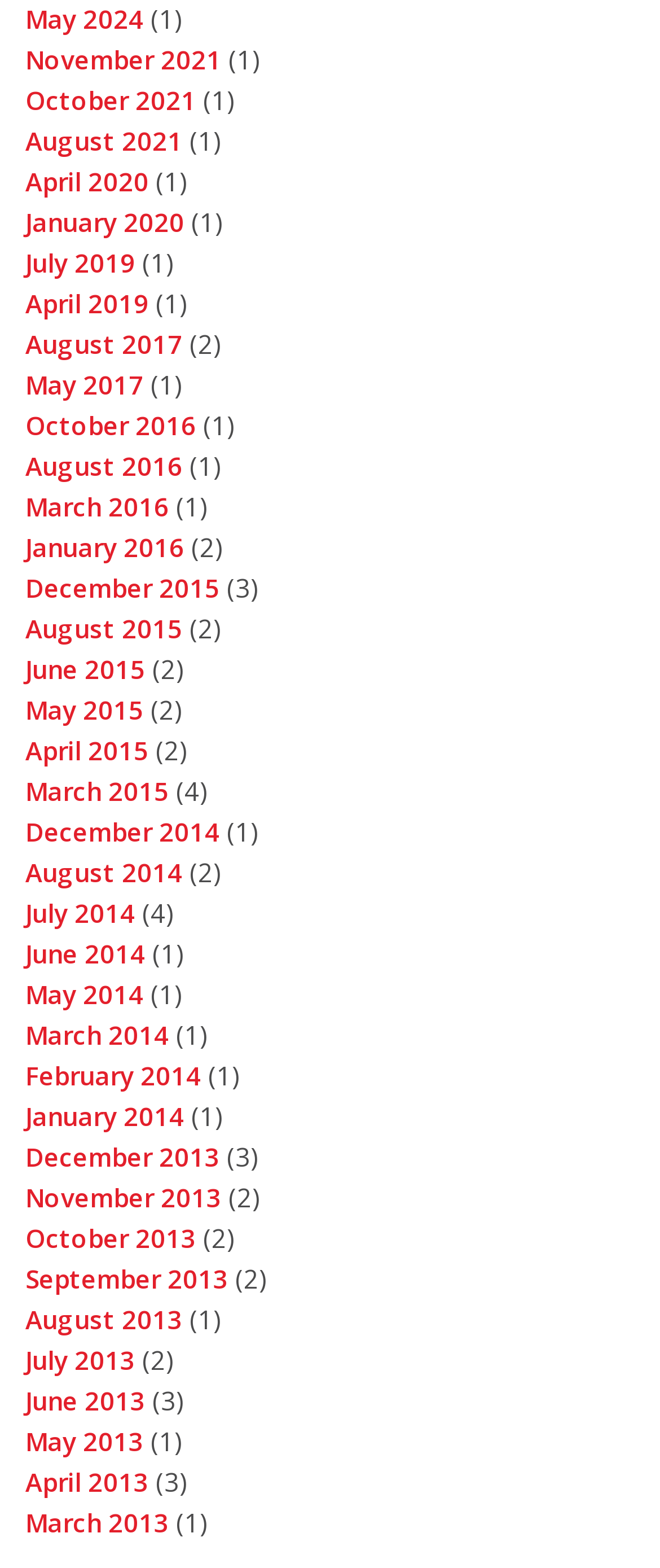Locate the bounding box coordinates of the area you need to click to fulfill this instruction: 'Explore October 2016'. The coordinates must be in the form of four float numbers ranging from 0 to 1: [left, top, right, bottom].

[0.038, 0.26, 0.297, 0.282]